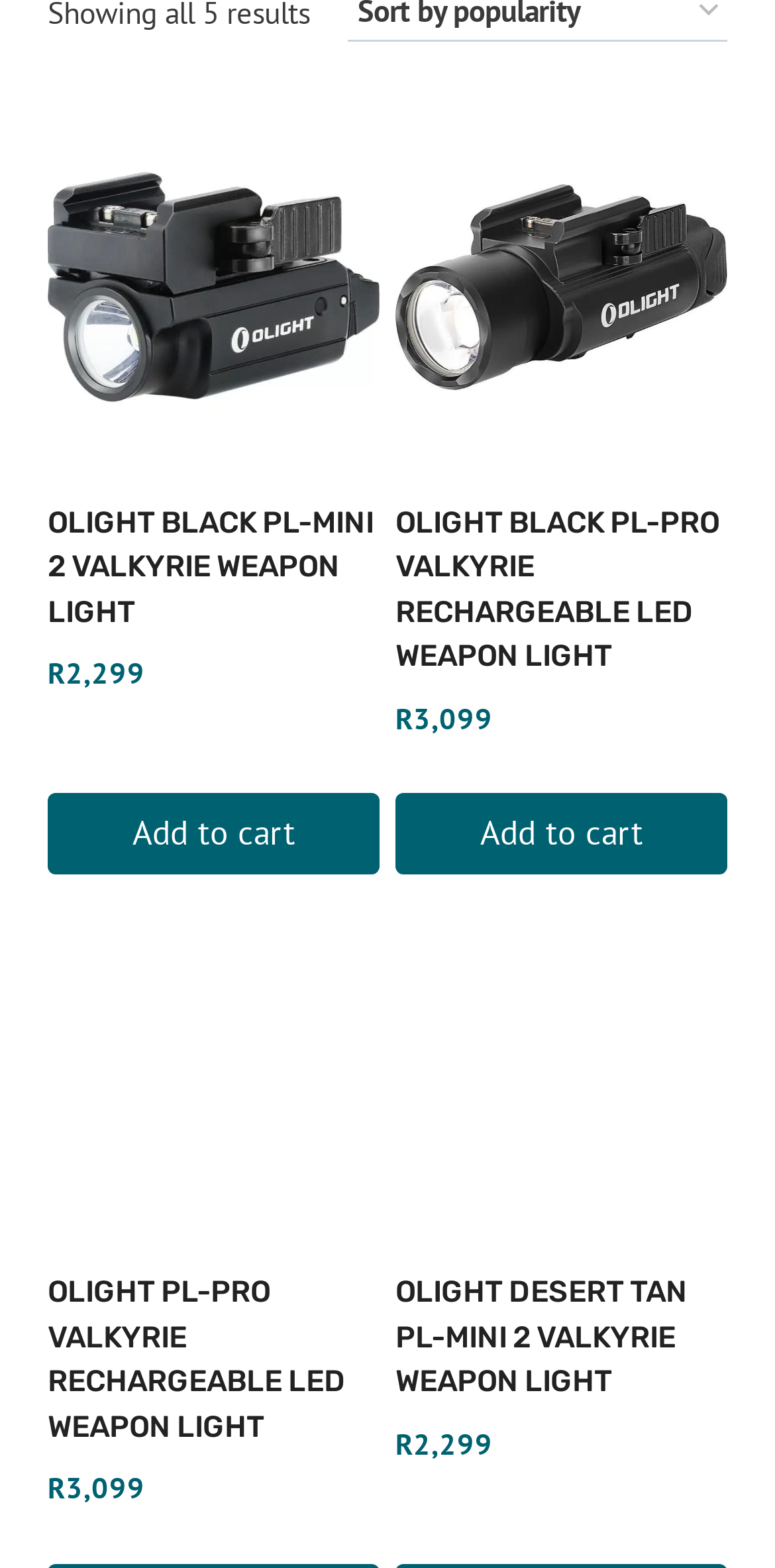How many products are displayed on this page?
Answer the question based on the image using a single word or a brief phrase.

4